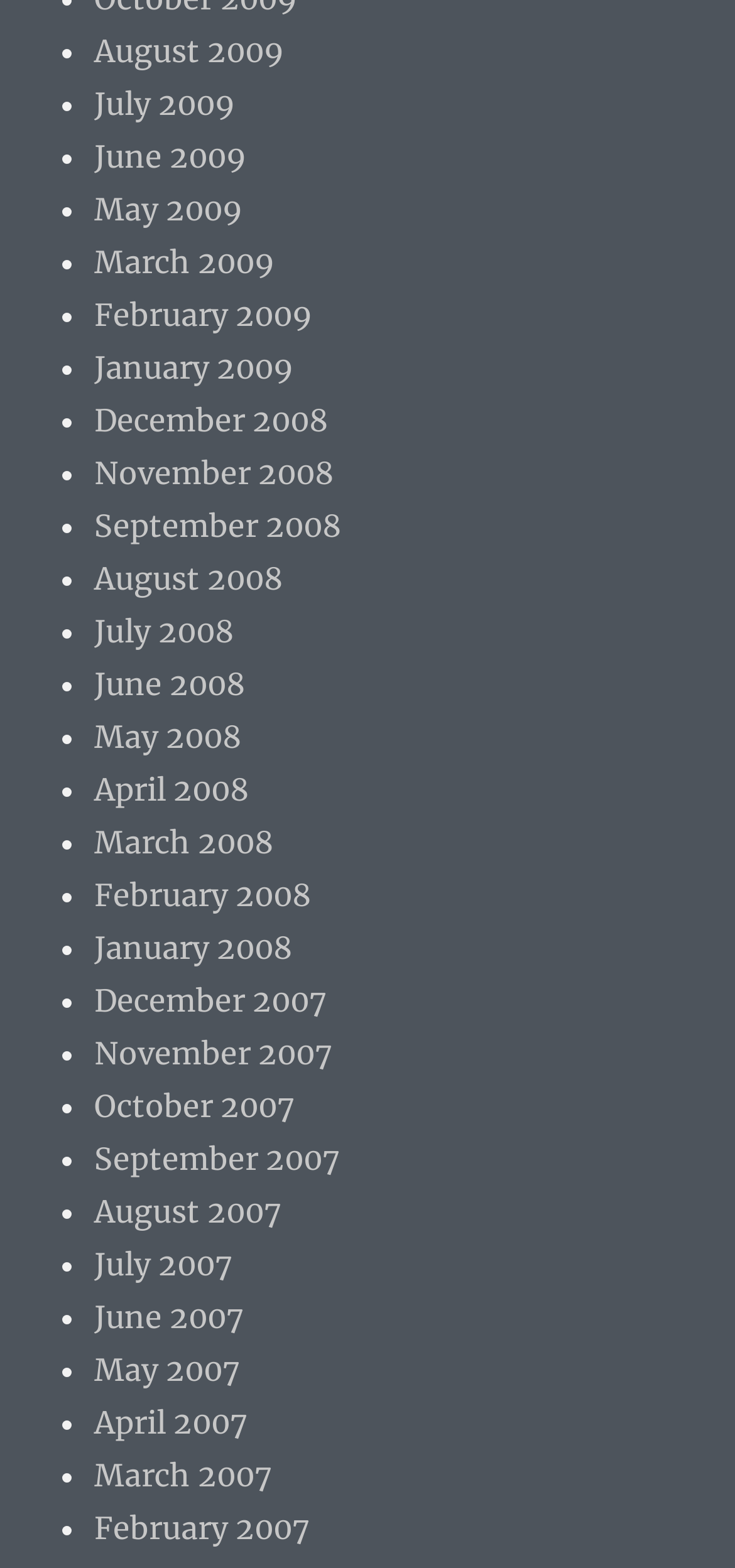Identify the bounding box coordinates for the region of the element that should be clicked to carry out the instruction: "View May 2009". The bounding box coordinates should be four float numbers between 0 and 1, i.e., [left, top, right, bottom].

[0.128, 0.121, 0.331, 0.145]